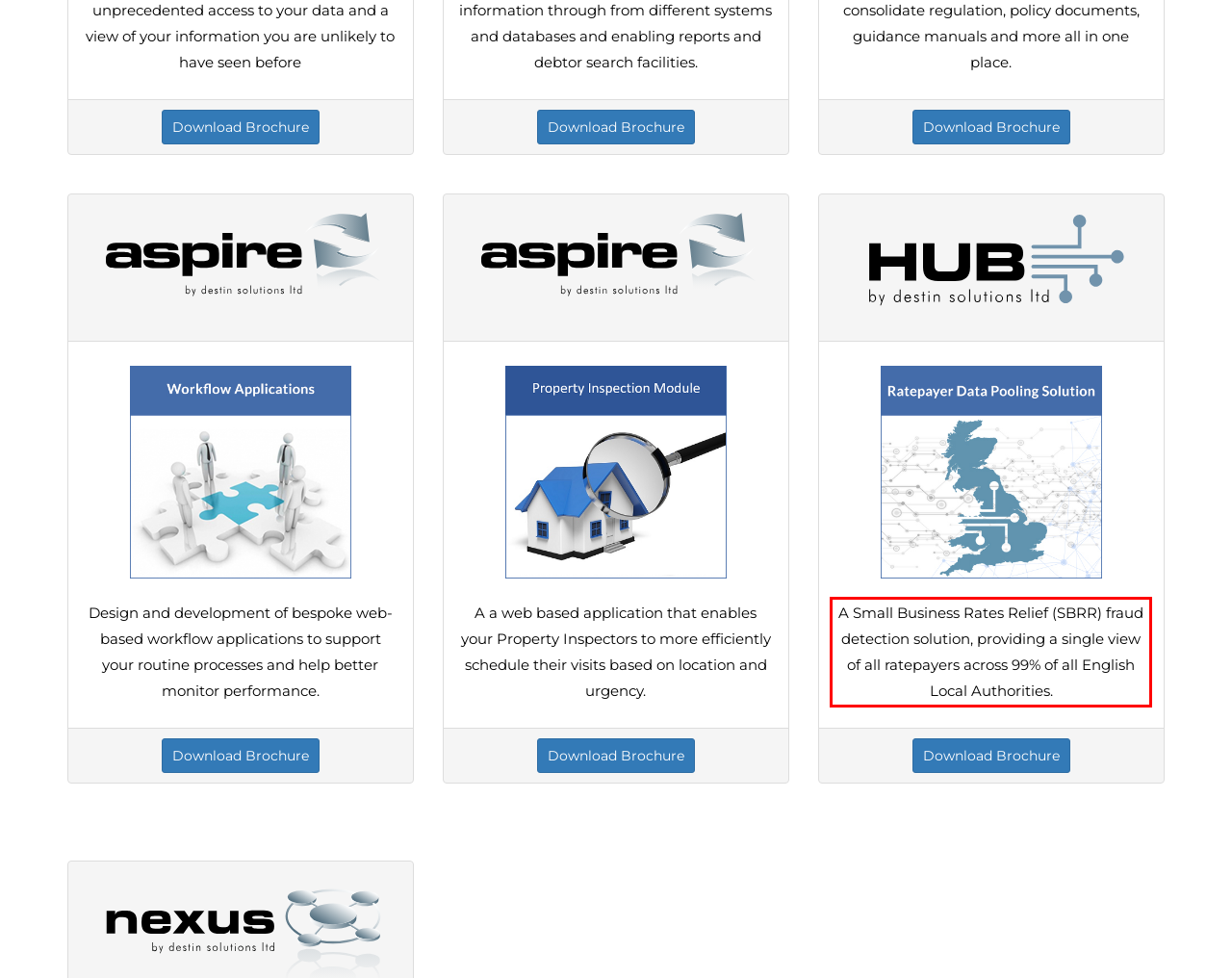Given a screenshot of a webpage, locate the red bounding box and extract the text it encloses.

A Small Business Rates Relief (SBRR) fraud detection solution, providing a single view of all ratepayers across 99% of all English Local Authorities.